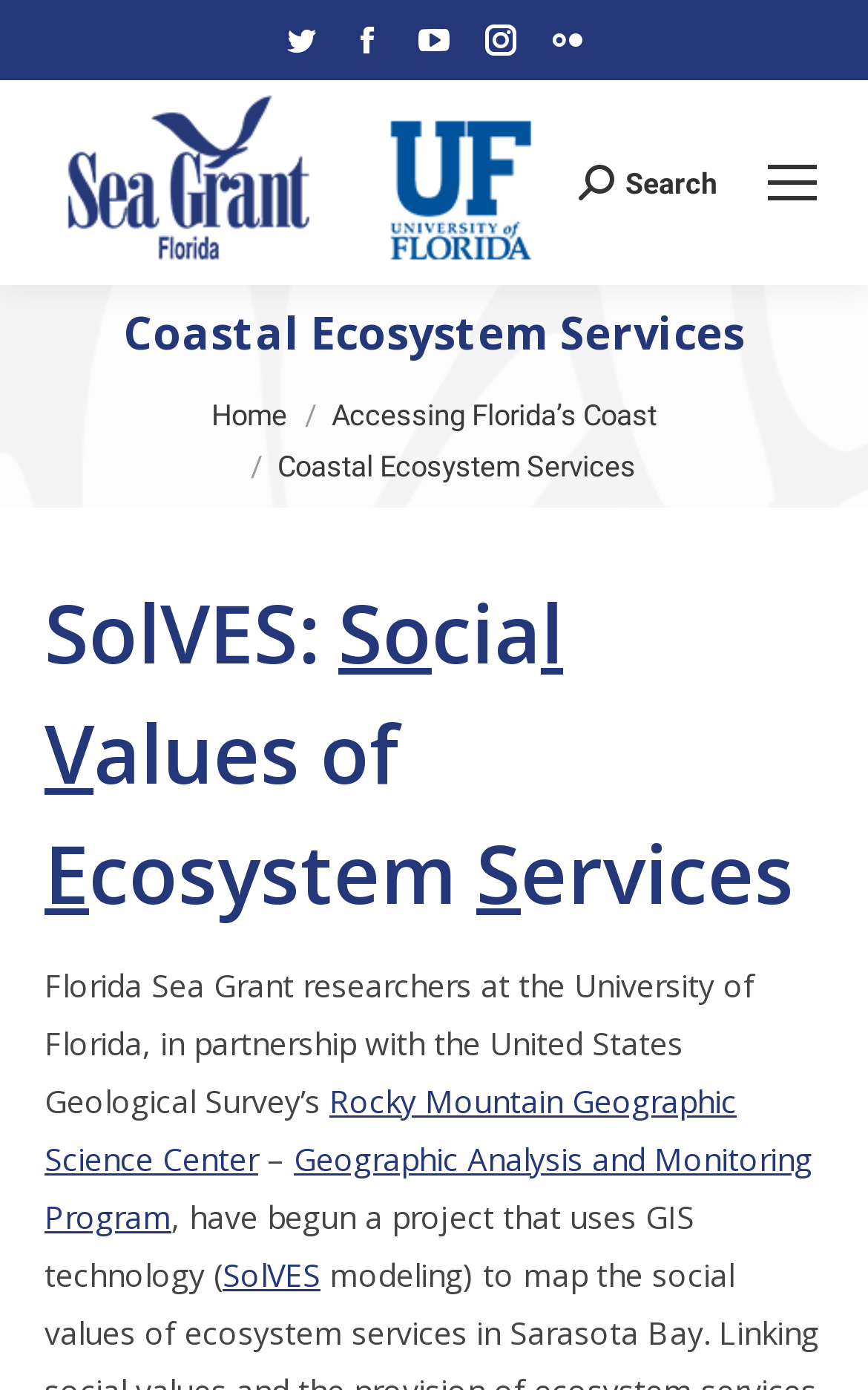Please find the top heading of the webpage and generate its text.

Coastal Ecosystem Services